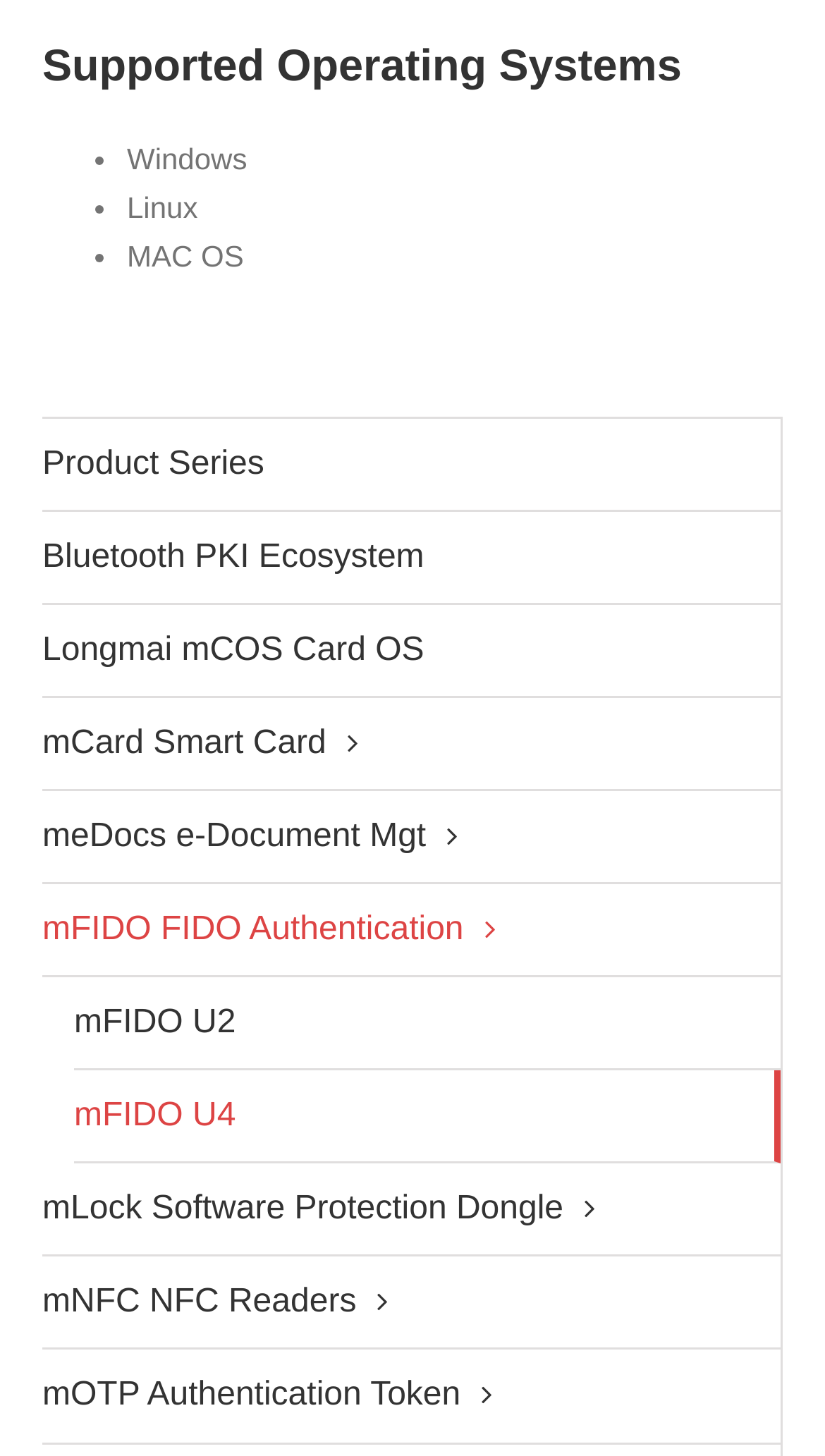Please identify the bounding box coordinates of where to click in order to follow the instruction: "Click on Supported Operating Systems".

[0.051, 0.031, 0.949, 0.063]